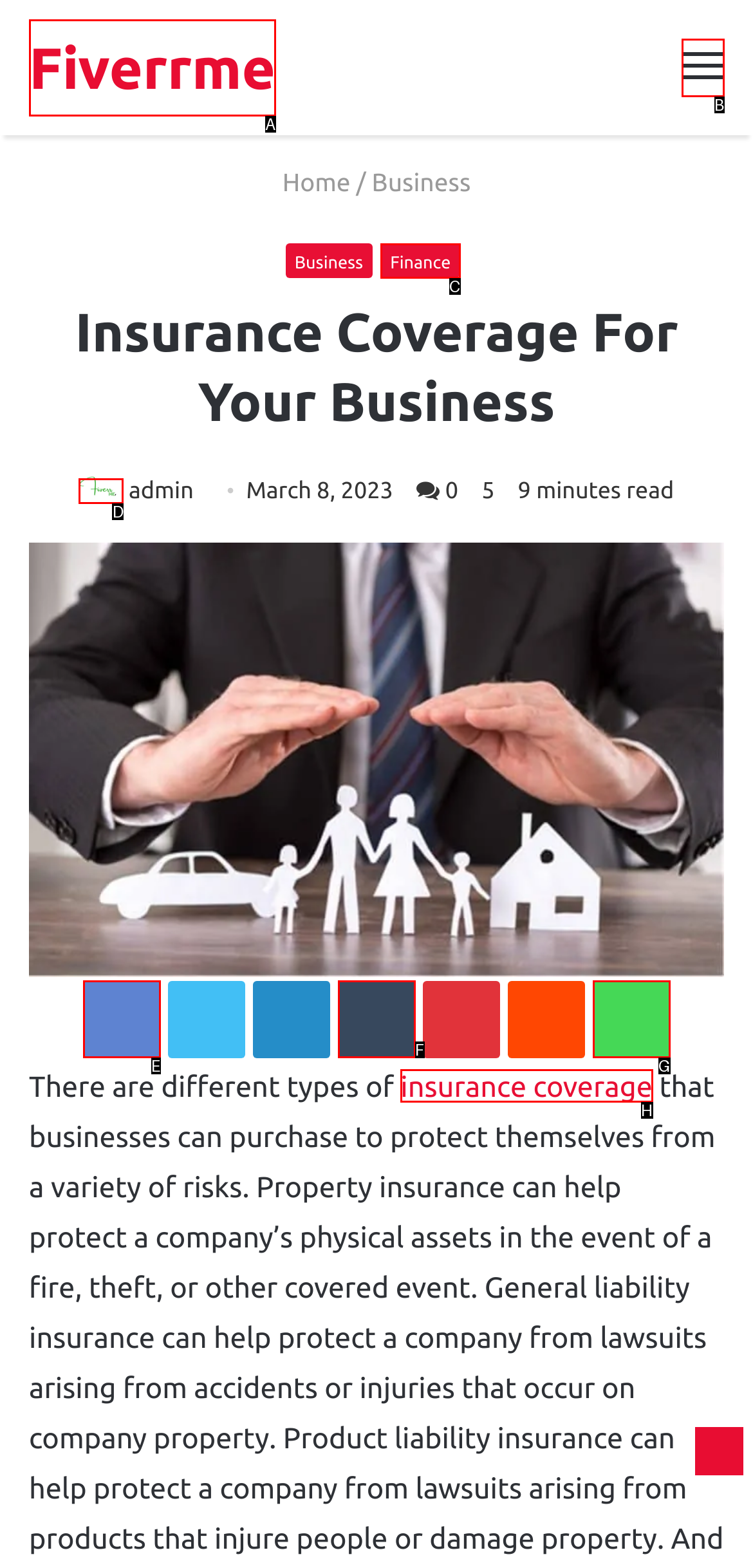Select the HTML element that corresponds to the description: alt="Photo of admin". Answer with the letter of the matching option directly from the choices given.

D